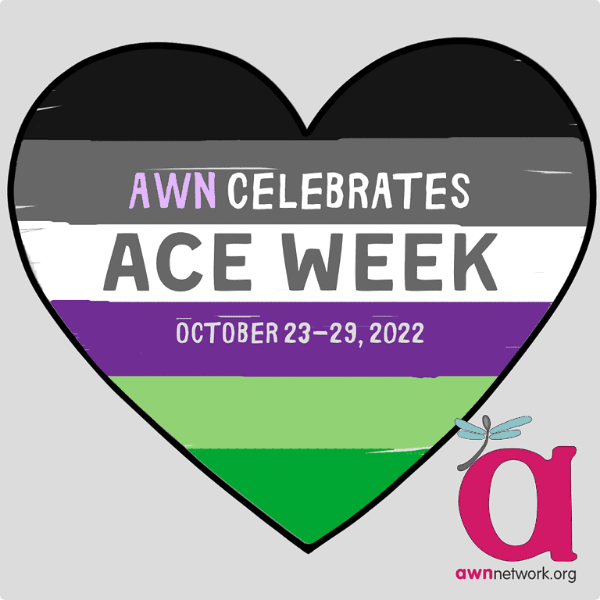Describe the image in great detail, covering all key points.

This graphic features a heart-shaped design celebrating "Ace Week," which takes place from October 23 to 29, 2022. The heart is adorned with colors representing asexual and aromantic pride flags, including black, grey, white, purple, light green, and dark green stripes. Prominently displayed at the center is the text "AWN CELEBRATES ACE WEEK," emphasizing the occasion. In the lower corner, the image includes the logo of the Autistic Women & Nonbinary Network (AWN), featuring a stylized pink letter "a" alongside a teal dragonfly. The background is a soft grey, providing a gentle contrast to the vibrant colors of the heart and celebratory message.